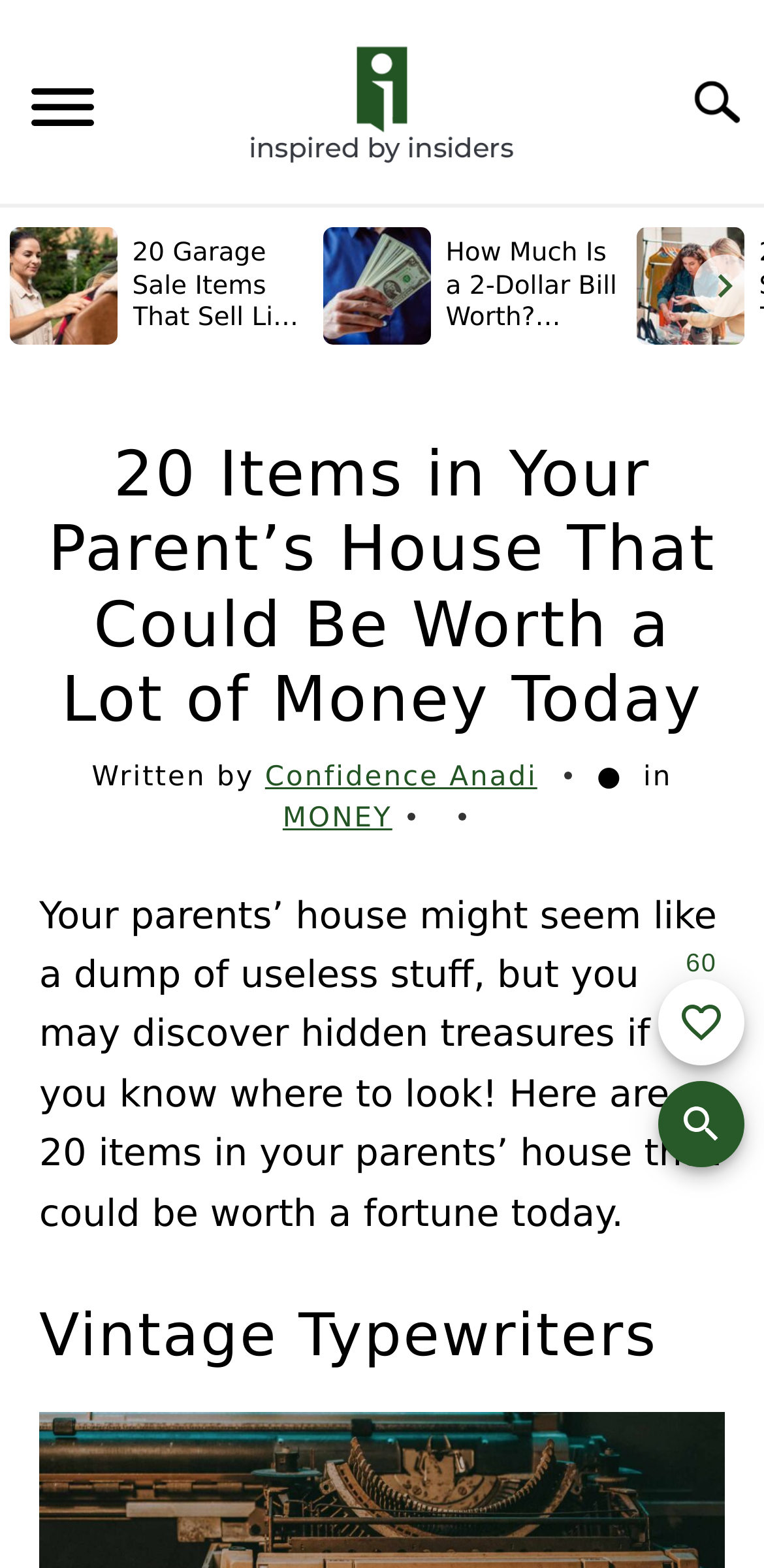Select the bounding box coordinates of the element I need to click to carry out the following instruction: "Go to 'MONEY' section".

[0.0, 0.131, 1.0, 0.19]